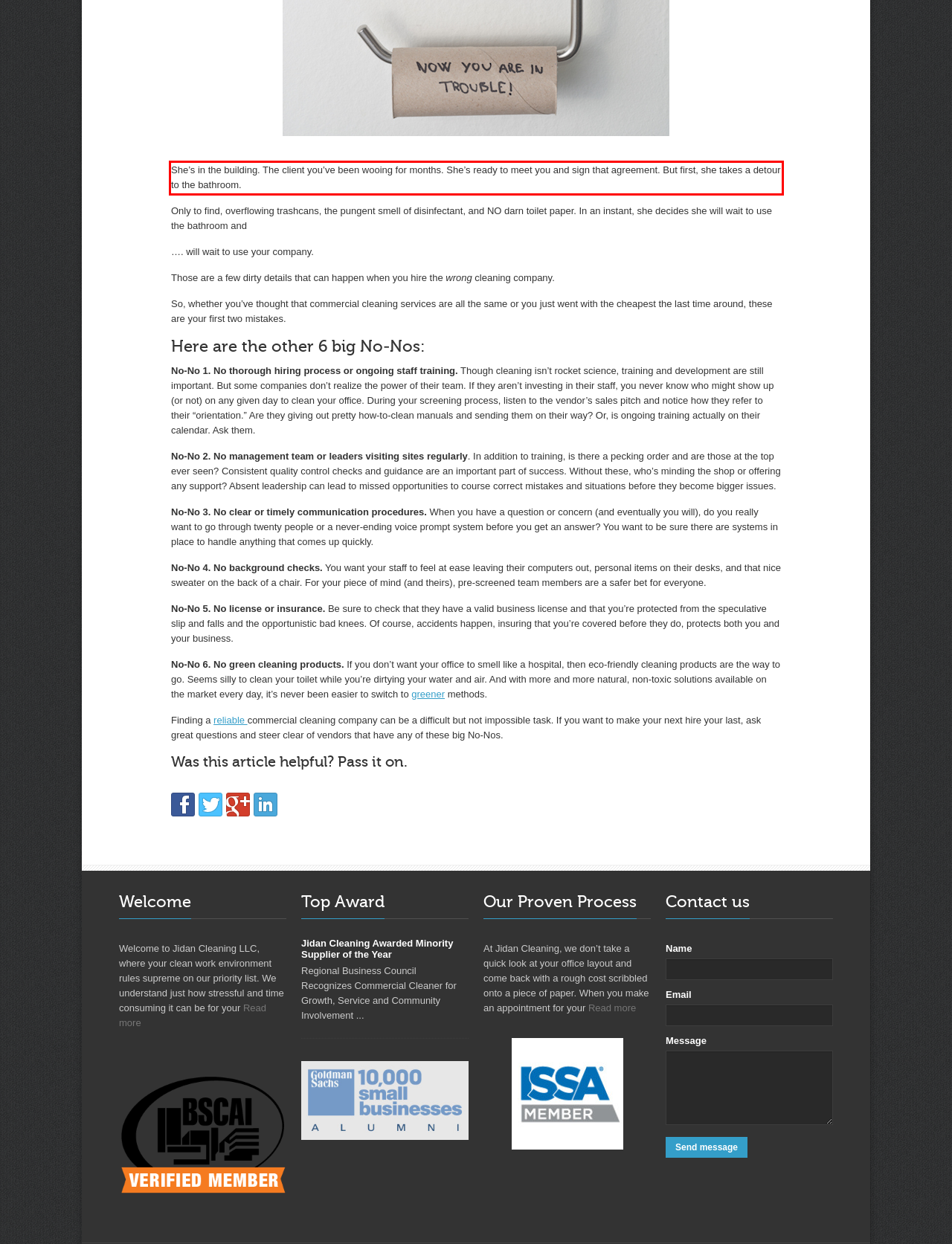You are presented with a screenshot containing a red rectangle. Extract the text found inside this red bounding box.

She’s in the building. The client you’ve been wooing for months. She’s ready to meet you and sign that agreement. But first, she takes a detour to the bathroom.